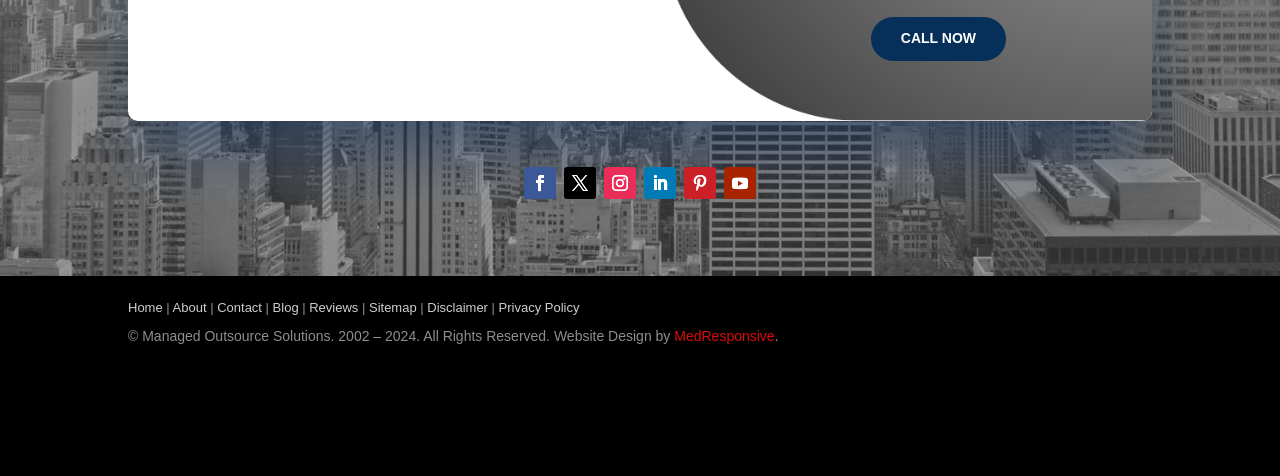Please specify the bounding box coordinates of the element that should be clicked to execute the given instruction: 'Visit the MedResponsive website'. Ensure the coordinates are four float numbers between 0 and 1, expressed as [left, top, right, bottom].

[0.527, 0.689, 0.605, 0.723]